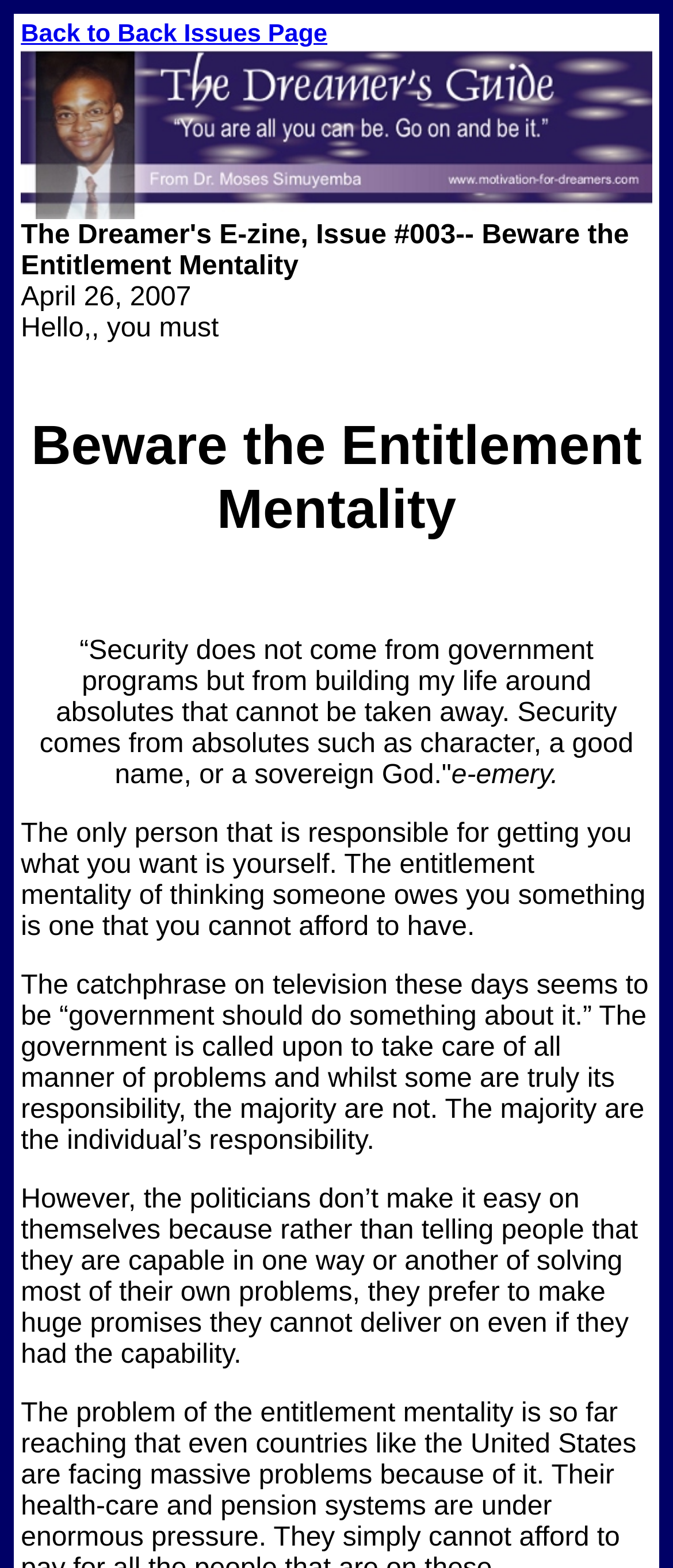Create a detailed summary of all the visual and textual information on the webpage.

The webpage is an issue of "The Dreamer's E-zine" with the title "Beware the Entitlement Mentality" dated April 26, 2007. At the top, there is a link to "Back to Back Issues Page" on the left side. Below it, there is a large image that spans almost the entire width of the page.

The main content of the webpage is divided into sections, with a heading "Beware the Entitlement Mentality" at the top. Below the heading, there is a quote about security and character, followed by the author's name "e-emery". The main article consists of three paragraphs of text, which discuss the importance of personal responsibility and the limitations of government intervention. The text is arranged in a single column, with each paragraph separated by a small gap.

There are no other UI elements, such as buttons or forms, on the webpage. The overall layout is simple and focused on presenting the article's content.